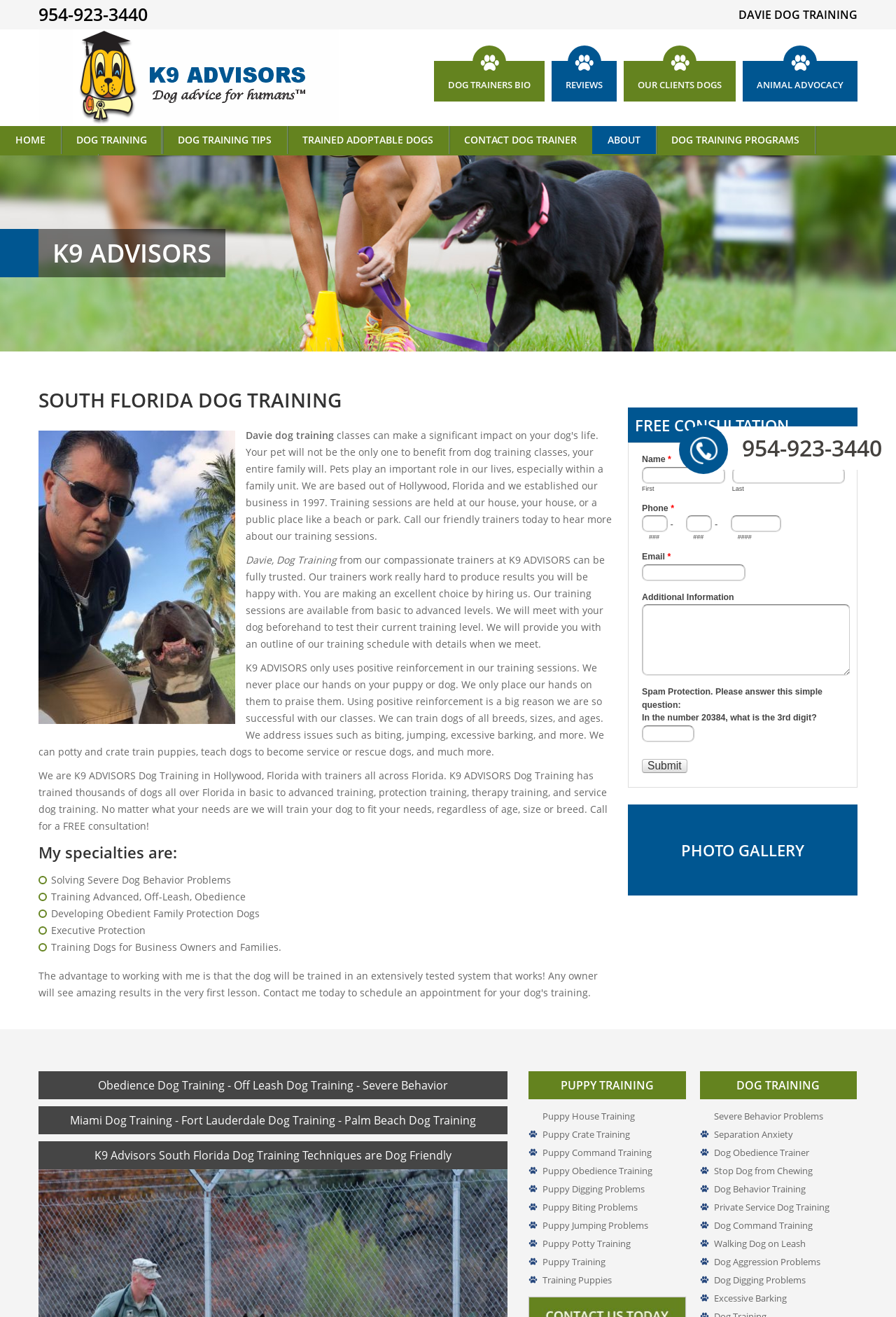Could you indicate the bounding box coordinates of the region to click in order to complete this instruction: "Get a free consultation".

[0.701, 0.309, 0.957, 0.336]